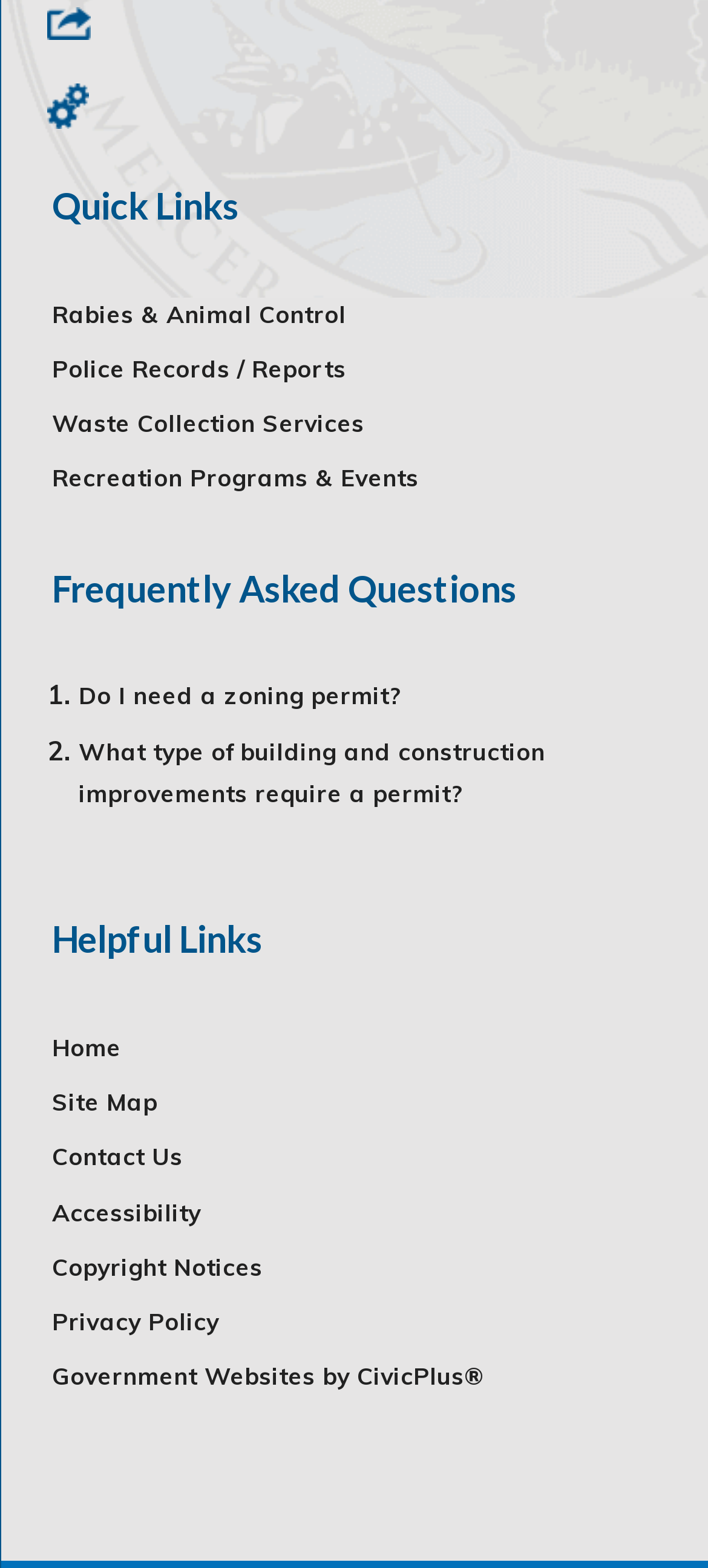Please identify the bounding box coordinates of the clickable area that will allow you to execute the instruction: "Click the 'Apply Now' button".

None